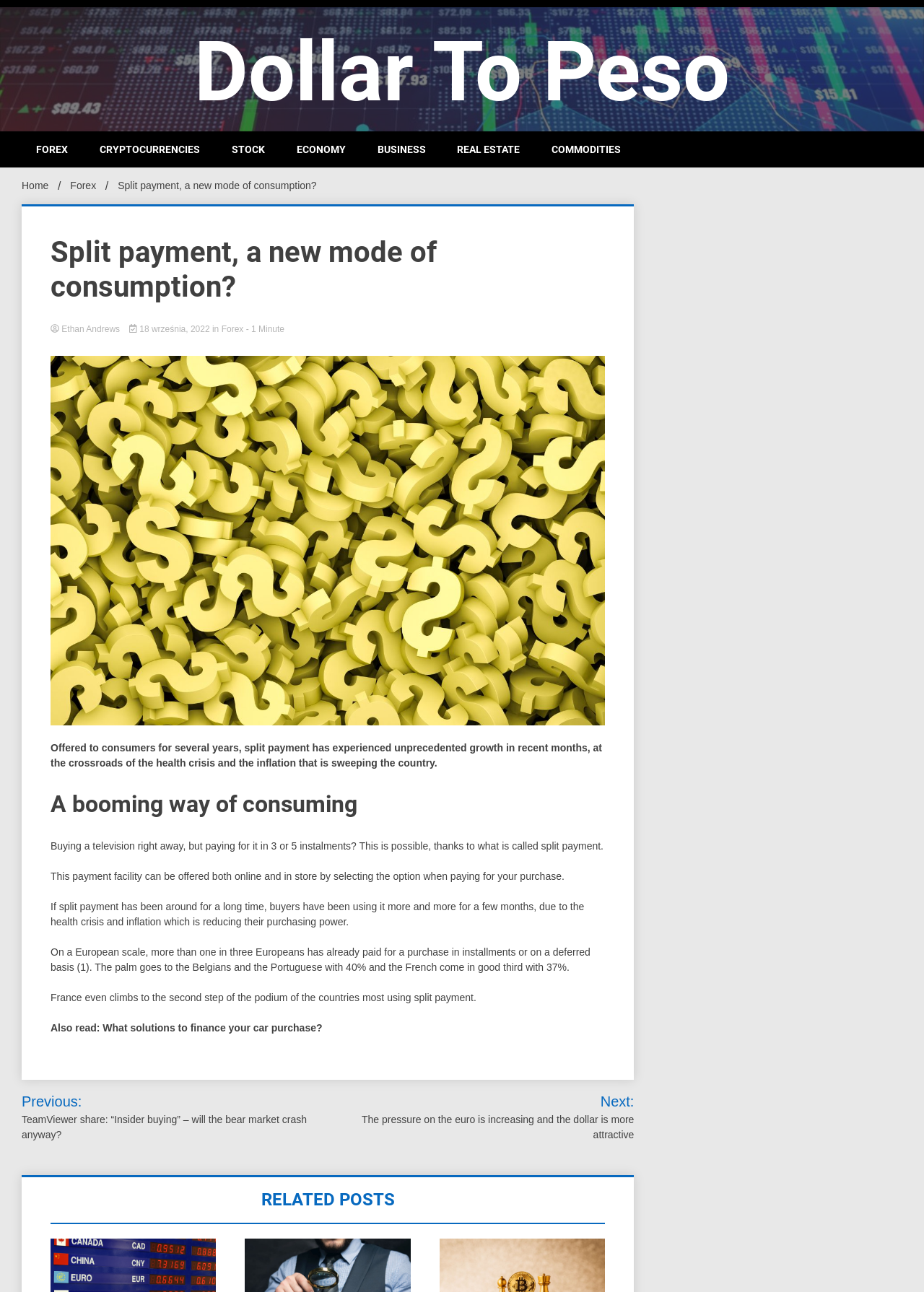Locate and generate the text content of the webpage's heading.

Dollar To Peso